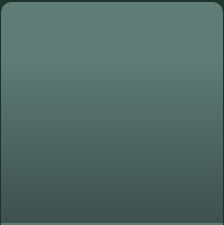Explain what is happening in the image with elaborate details.

The image titled "Cause and Effect magazine cover image" features a design that embodies the essence of its theme, offering a visually compelling introduction to its content. This image, relevant to the article, captures the viewer's attention with a striking aesthetic that aligns with modern magazine trends. Positioned within an article discussing various projects, it serves to enhance the narrative of "Cause & Effect," inviting readers to explore the associated link for further insights. The heading "Cause & Effect" suggests a thematic exploration of interconnected ideas, making this cover image not just a visual element but also an integral part of the story being told.